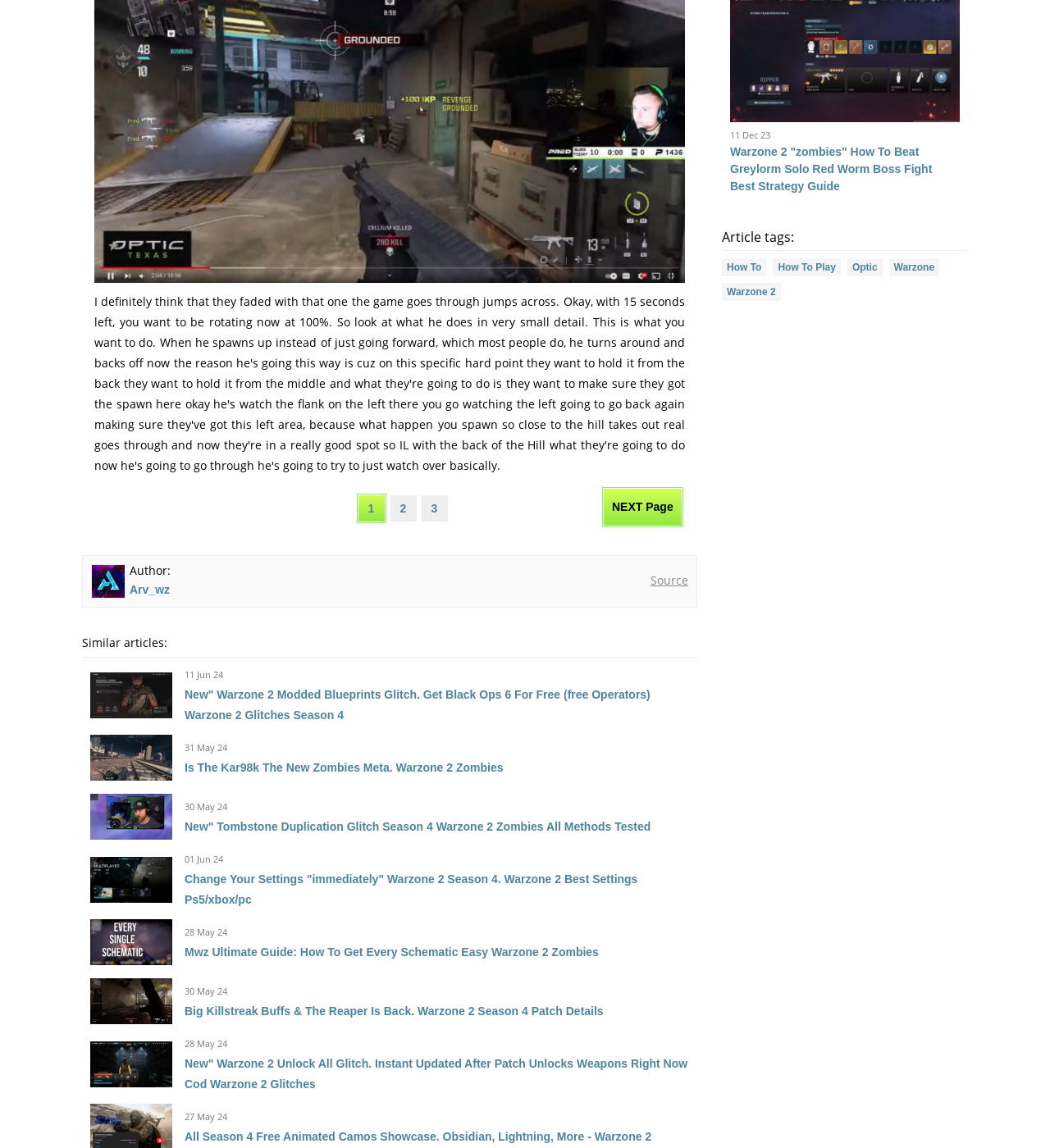Please provide a detailed answer to the question below based on the screenshot: 
What is the author's name?

I found the author's name by looking at the StaticText element with the text 'Author:' and then finding the link element next to it, which contains the author's name 'Arv_wz'.